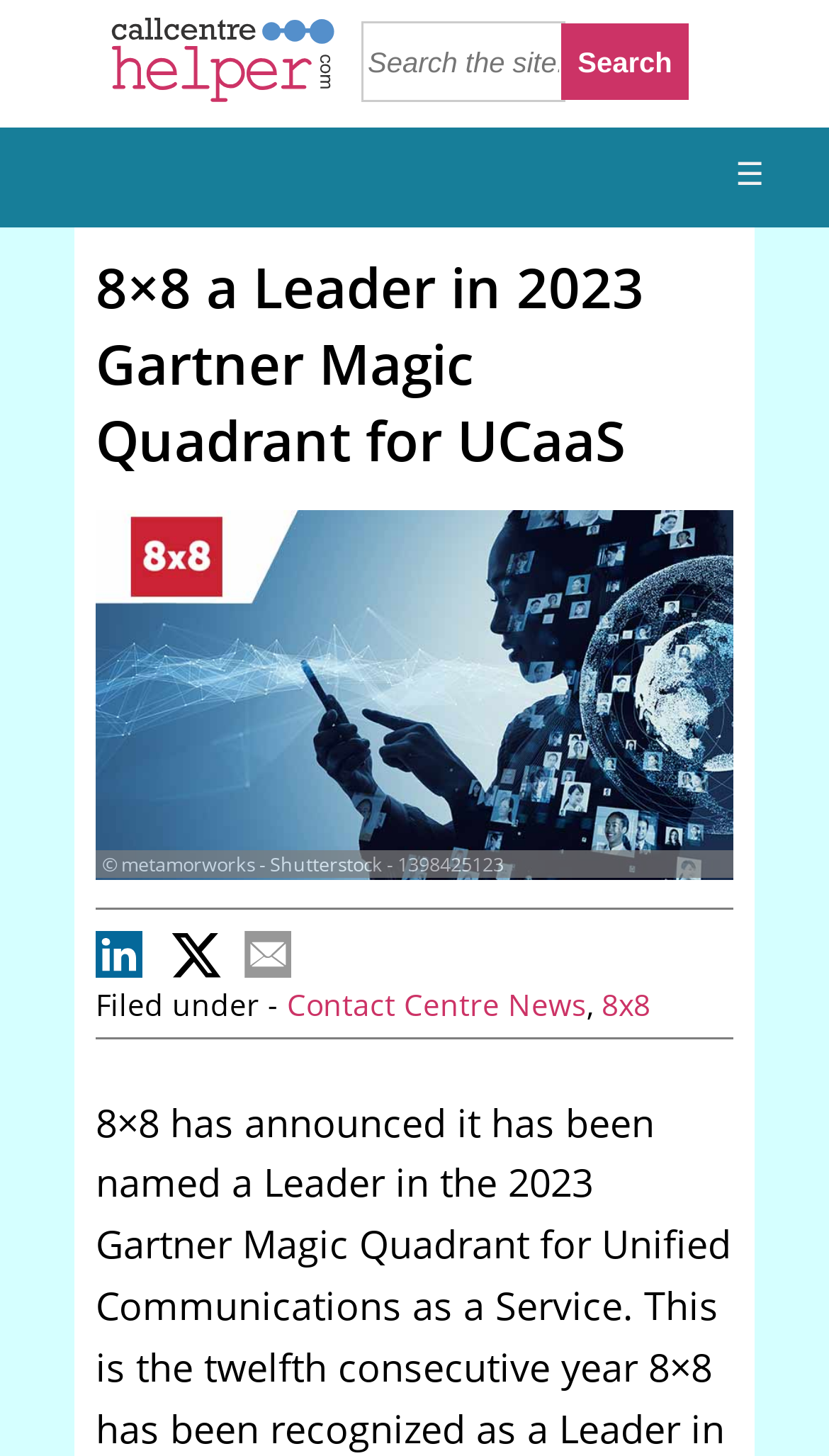Find the coordinates for the bounding box of the element with this description: "value="Search"".

[0.677, 0.016, 0.831, 0.069]